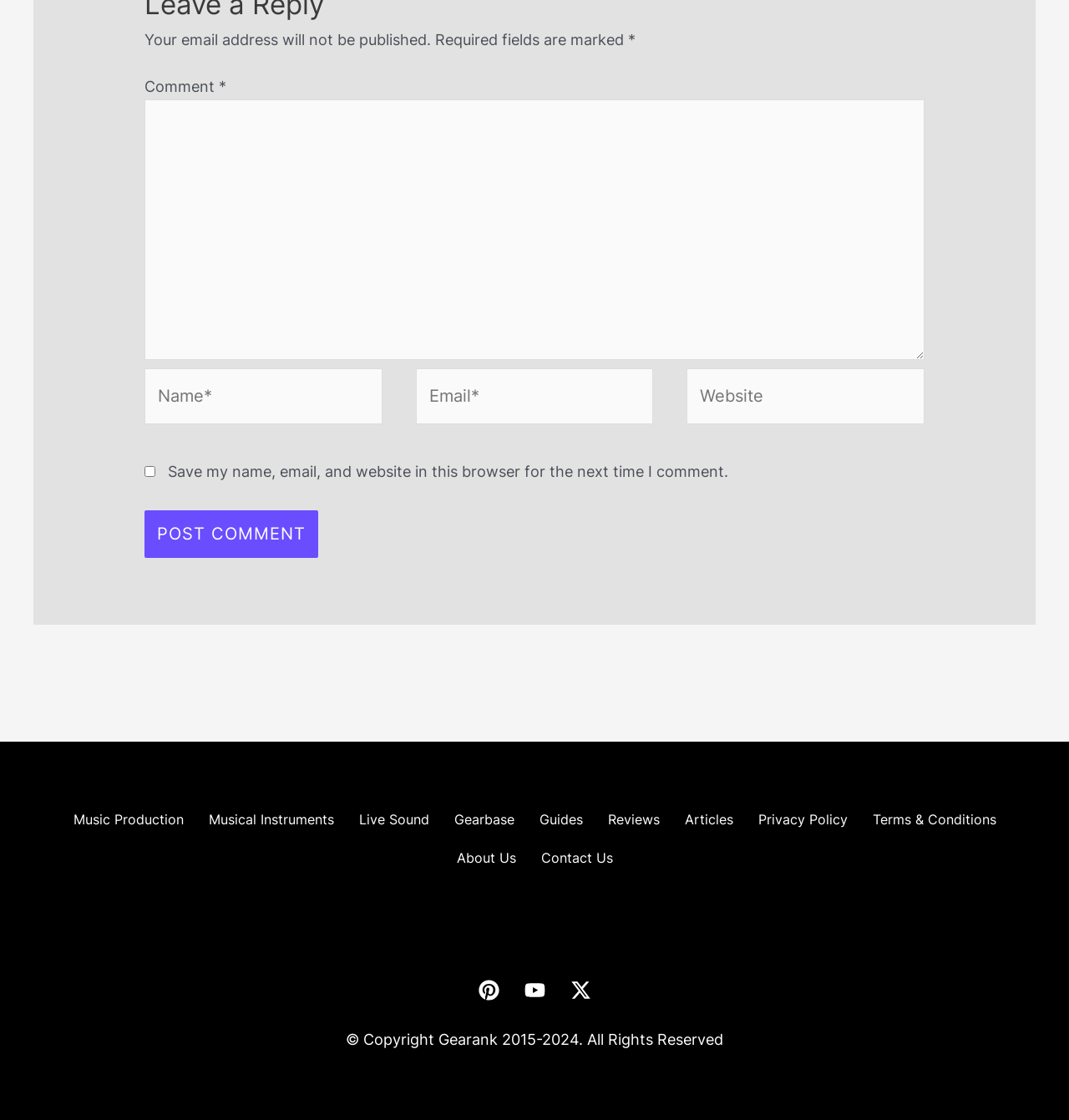Please locate the bounding box coordinates of the element that should be clicked to achieve the given instruction: "Check the checkbox for 'FROM THE SCENE OF THE EVENTS'".

None